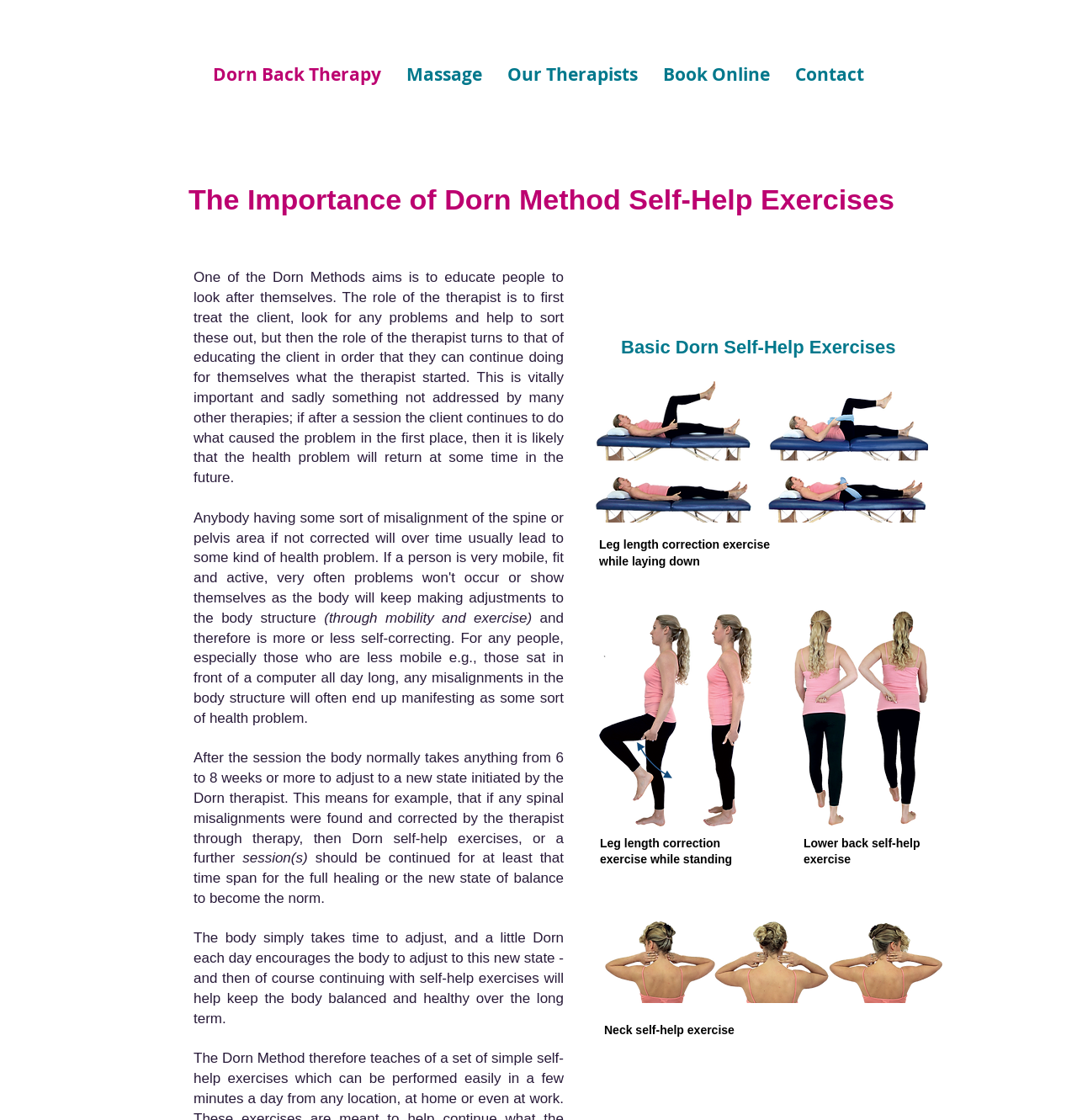How long does the body take to adjust to a new state after a Dorn therapy session?
Provide a detailed answer to the question, using the image to inform your response.

The webpage states that after a Dorn therapy session, the body normally takes anything from 6 to 8 weeks or more to adjust to a new state initiated by the Dorn therapist.